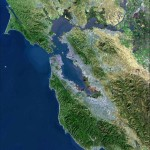What do the green patches in the image represent?
Please provide a single word or phrase as your answer based on the image.

Lush vegetation